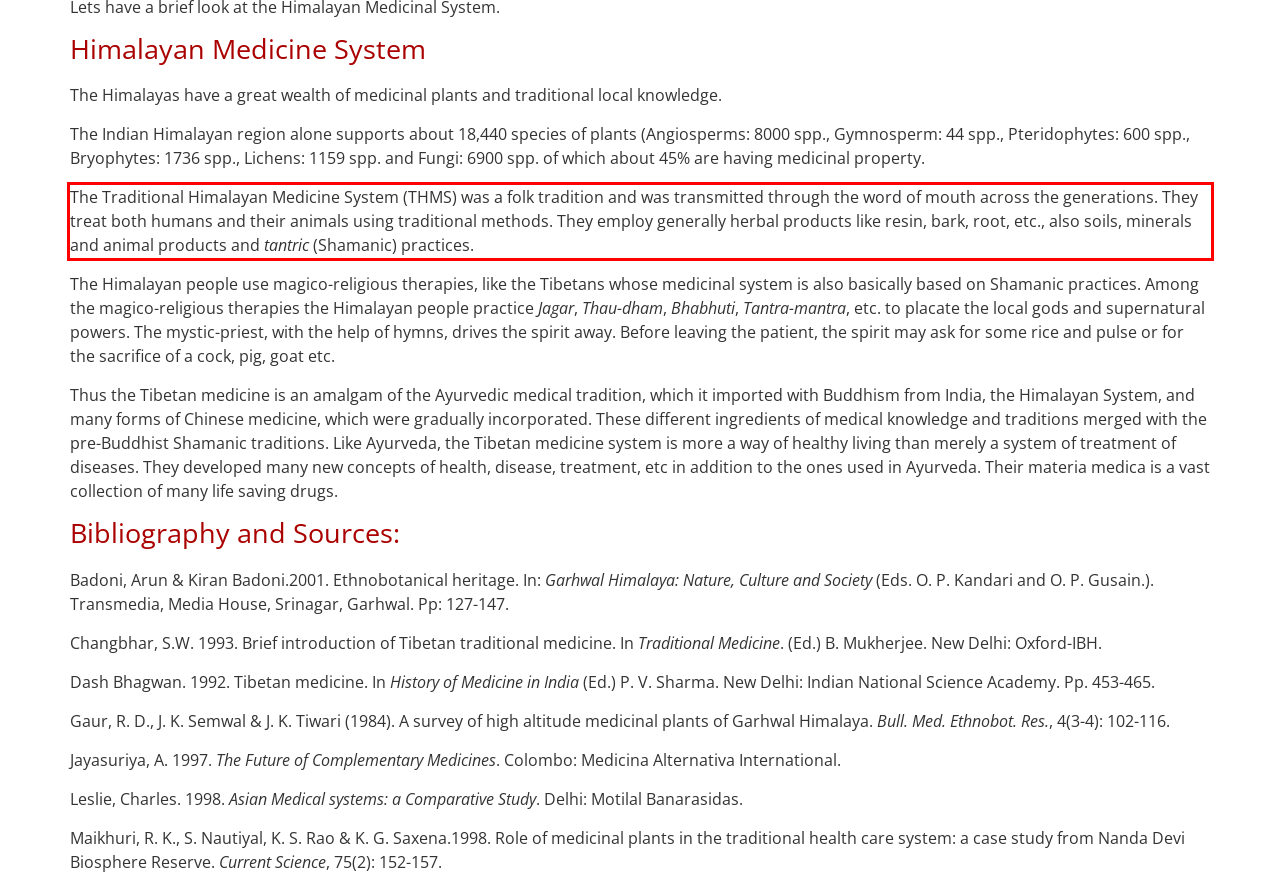You have a webpage screenshot with a red rectangle surrounding a UI element. Extract the text content from within this red bounding box.

The Traditional Himalayan Medicine System (THMS) was a folk tradition and was transmitted through the word of mouth across the generations. They treat both humans and their animals using traditional methods. They employ generally herbal products like resin, bark, root, etc., also soils, minerals and animal products and tantric (Shamanic) practices.